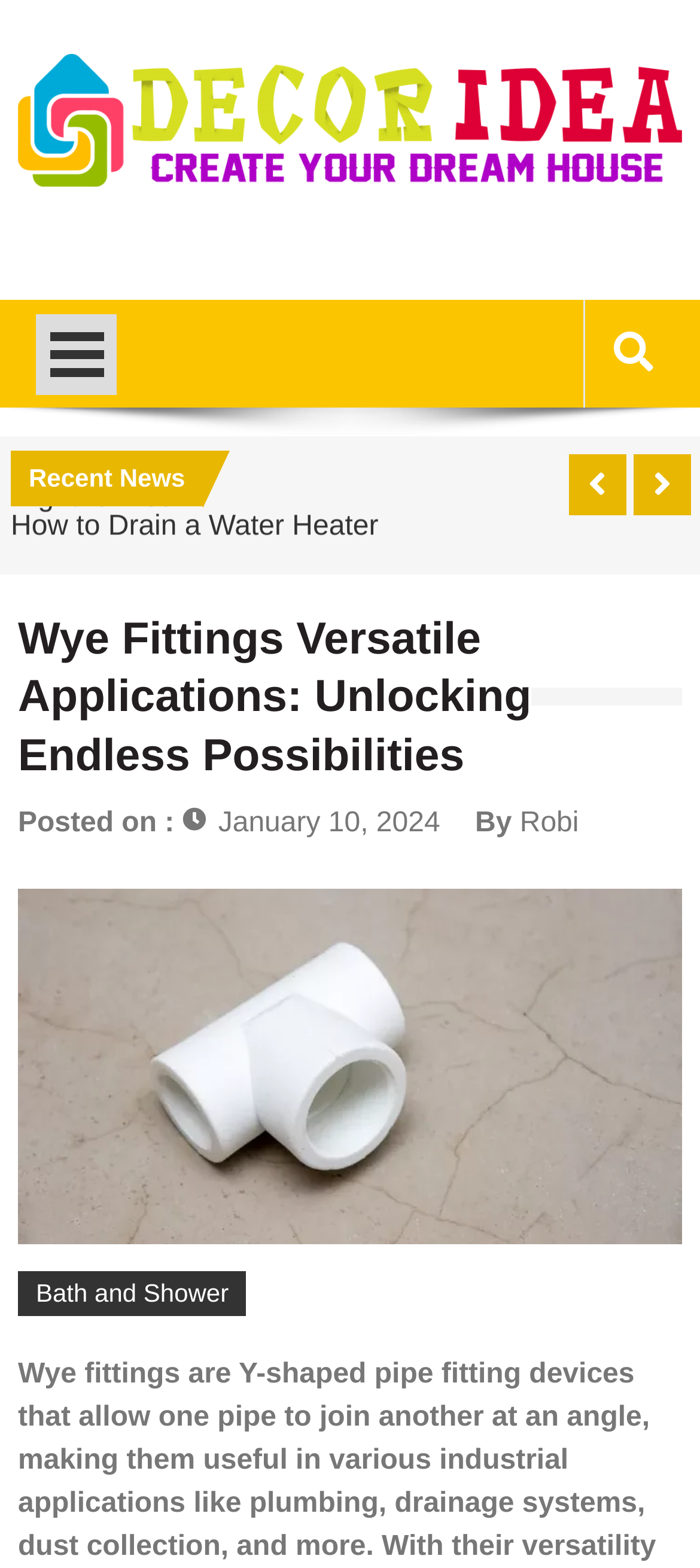How many links are present in the 'Recent News' section?
Look at the image and answer the question using a single word or phrase.

9